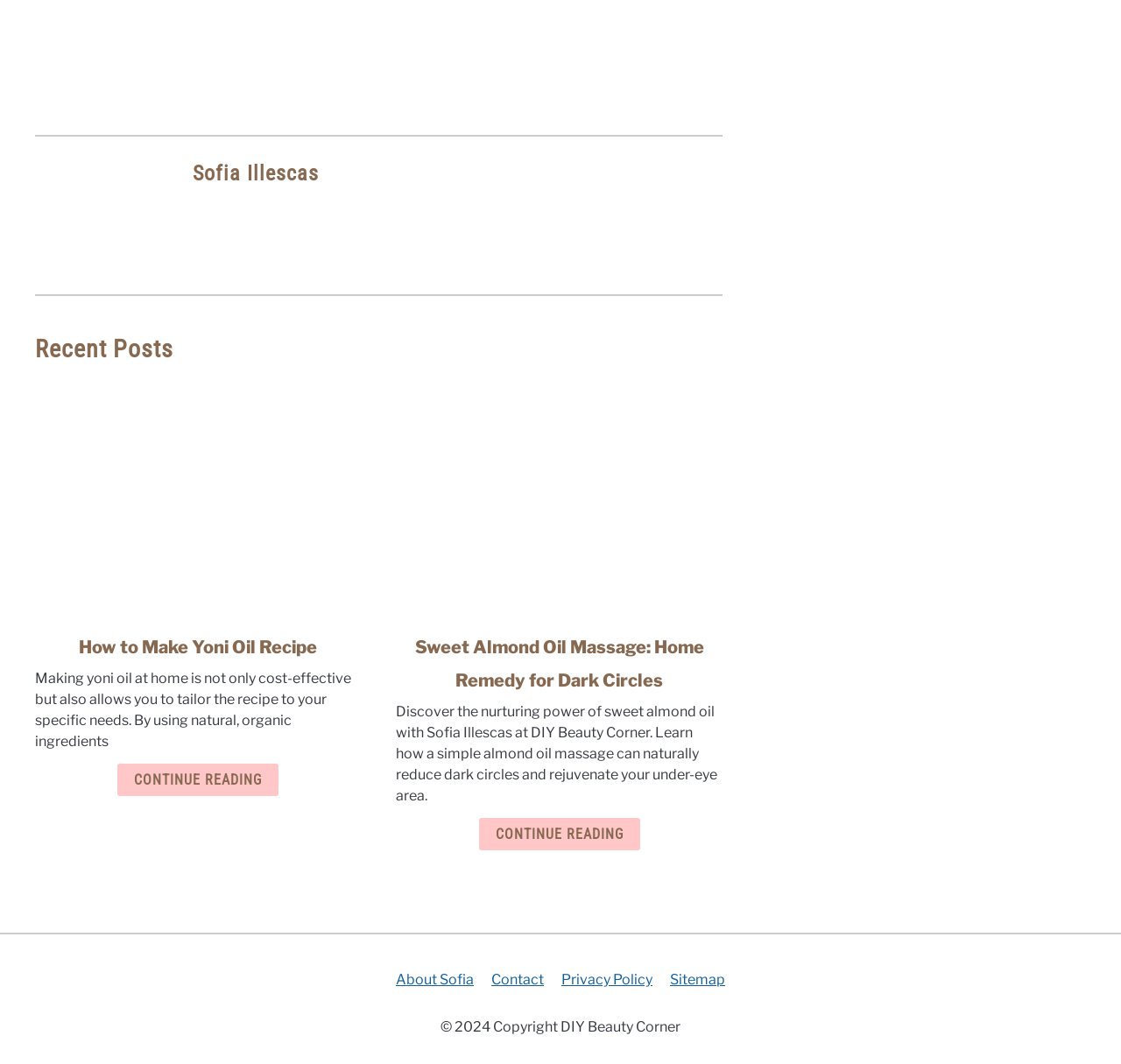How many links are in the footer section? Please answer the question using a single word or phrase based on the image.

5